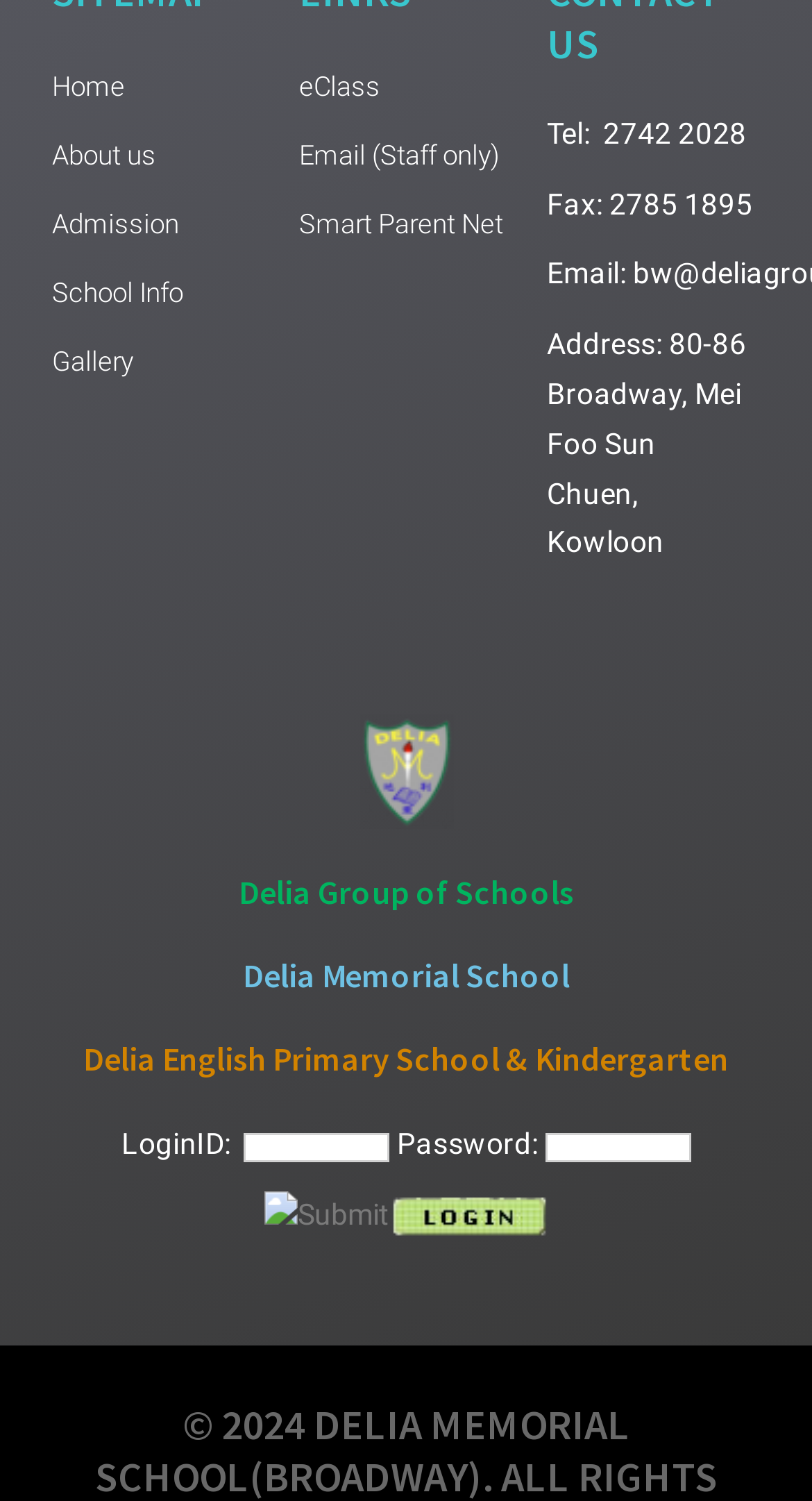Using the description "*.mp3", locate and provide the bounding box of the UI element.

None